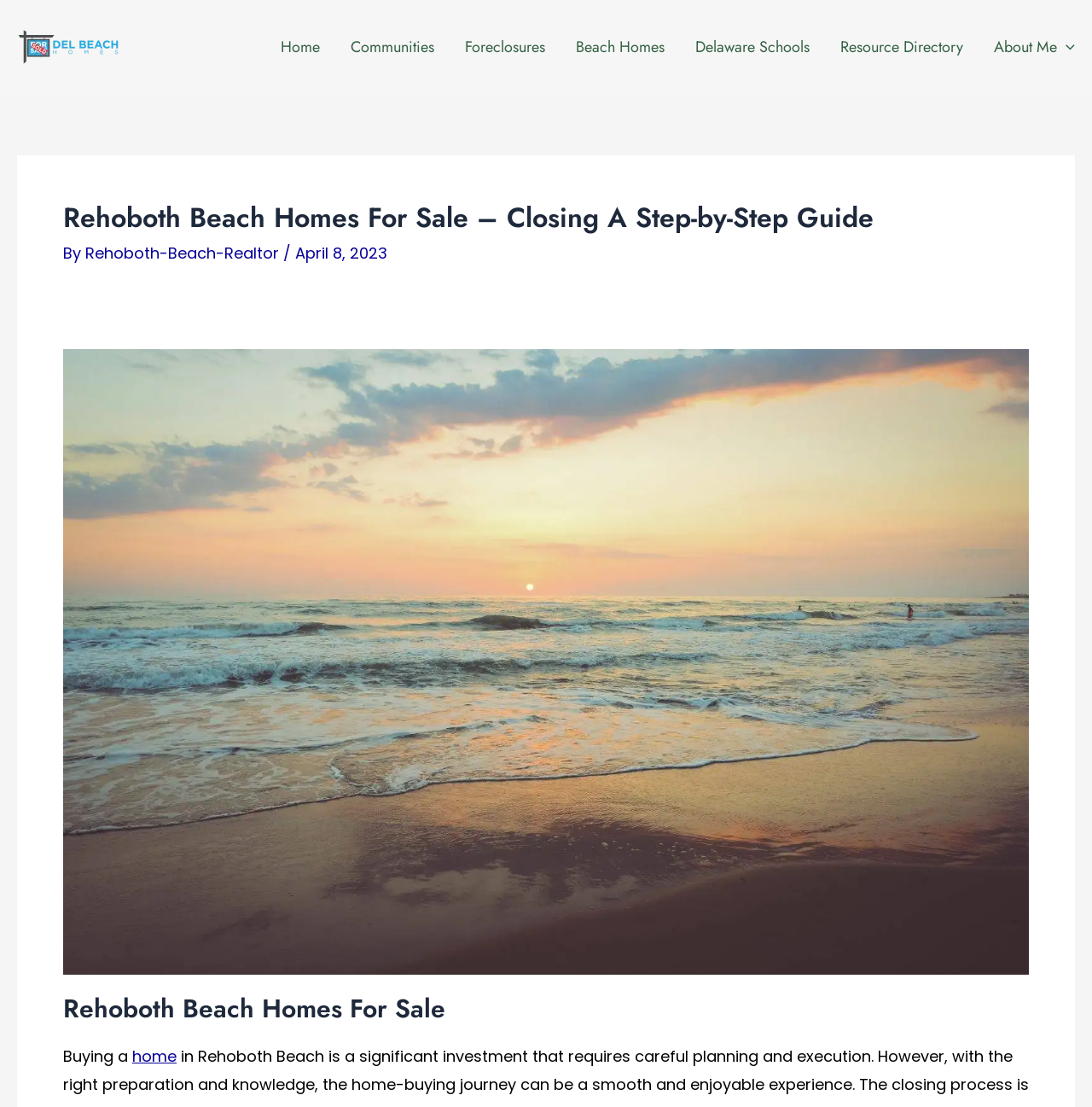Given the element description, predict the bounding box coordinates in the format (top-left x, top-left y, bottom-right x, bottom-right y). Make sure all values are between 0 and 1. Here is the element description: Beach Homes

[0.513, 0.0, 0.623, 0.085]